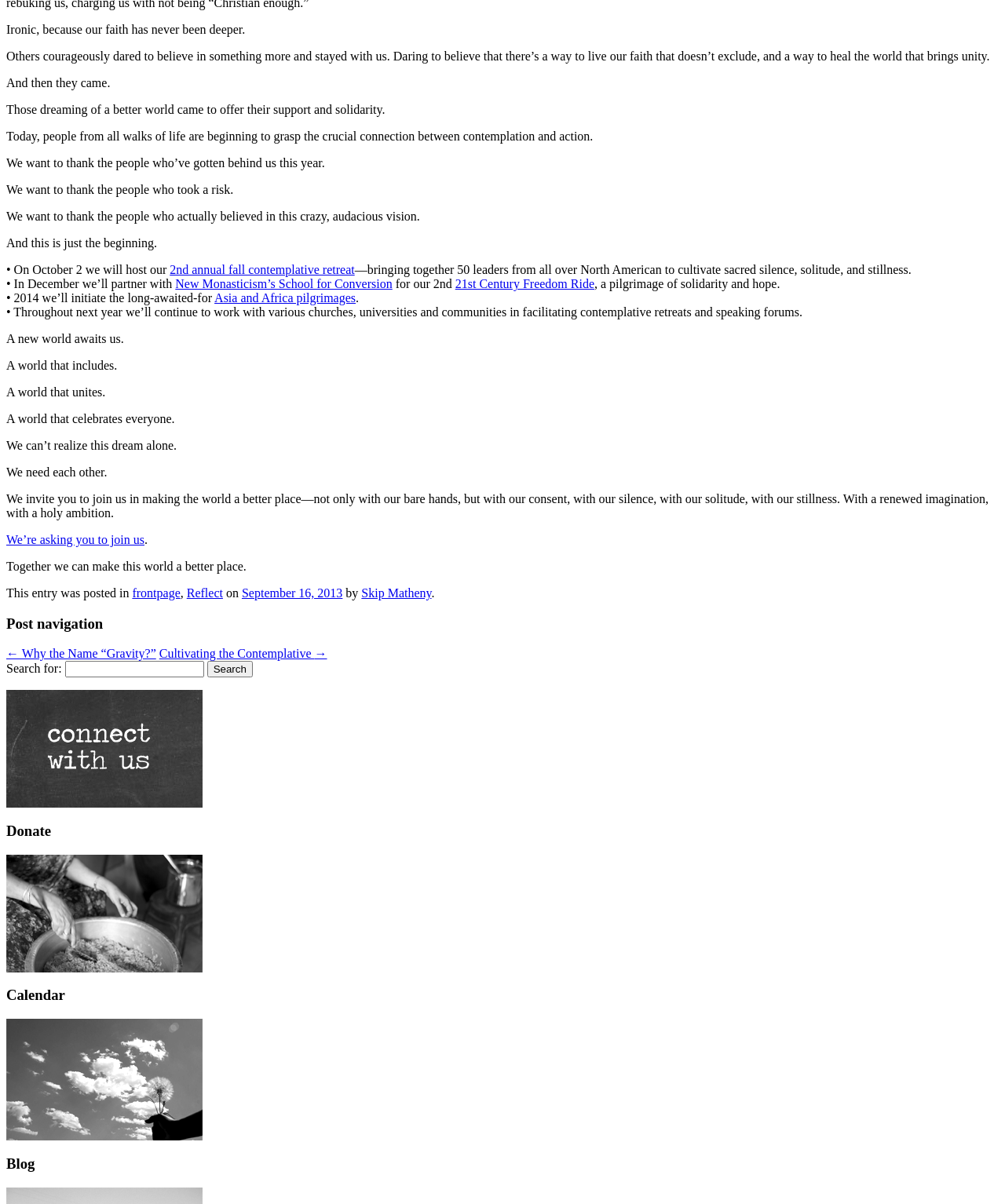Who is the author of the latest article?
Offer a detailed and full explanation in response to the question.

The footer section of the webpage indicates that the latest article was posted by Skip Matheny on September 16, 2013.